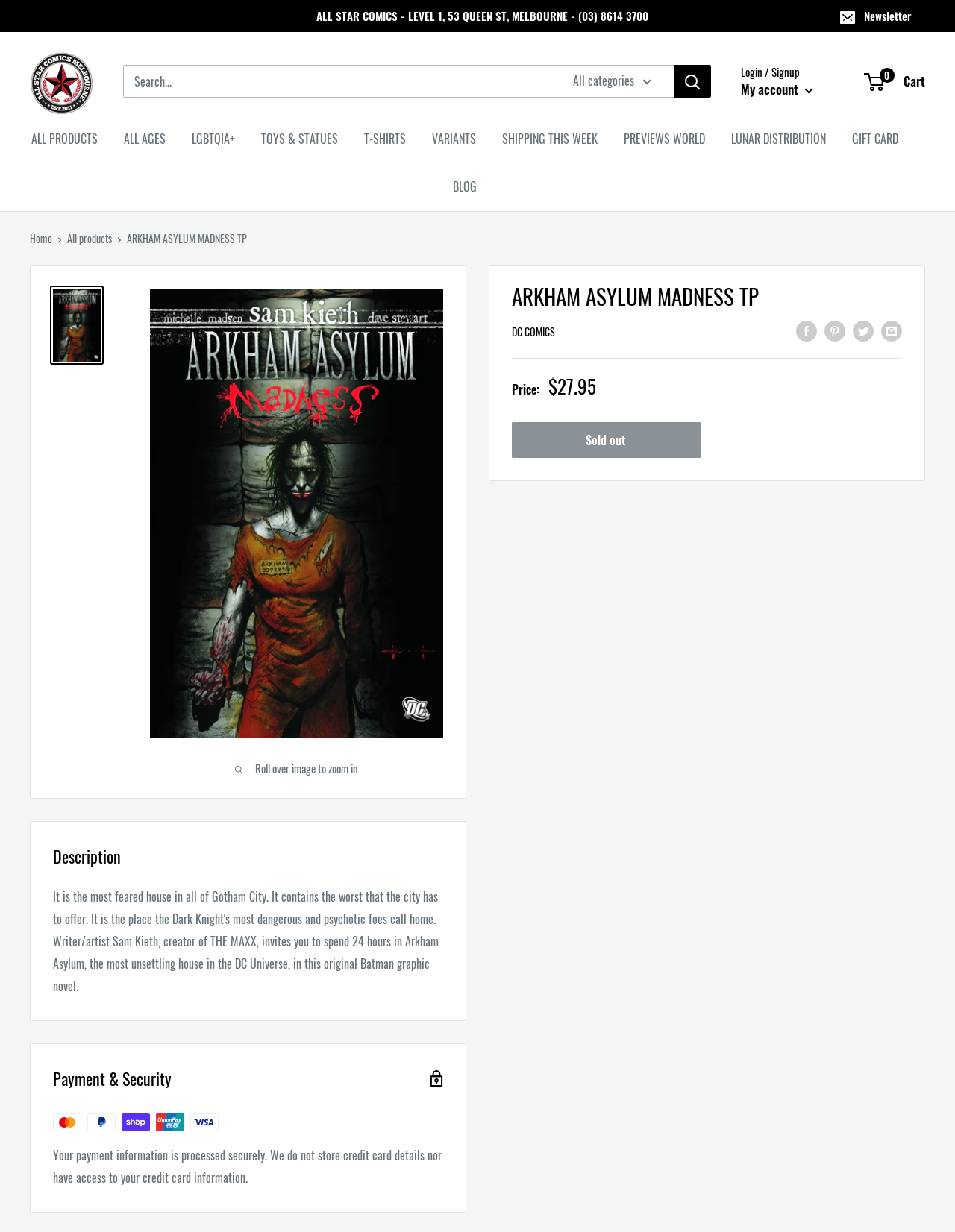Extract the heading text from the webpage.

ARKHAM ASYLUM MADNESS TP